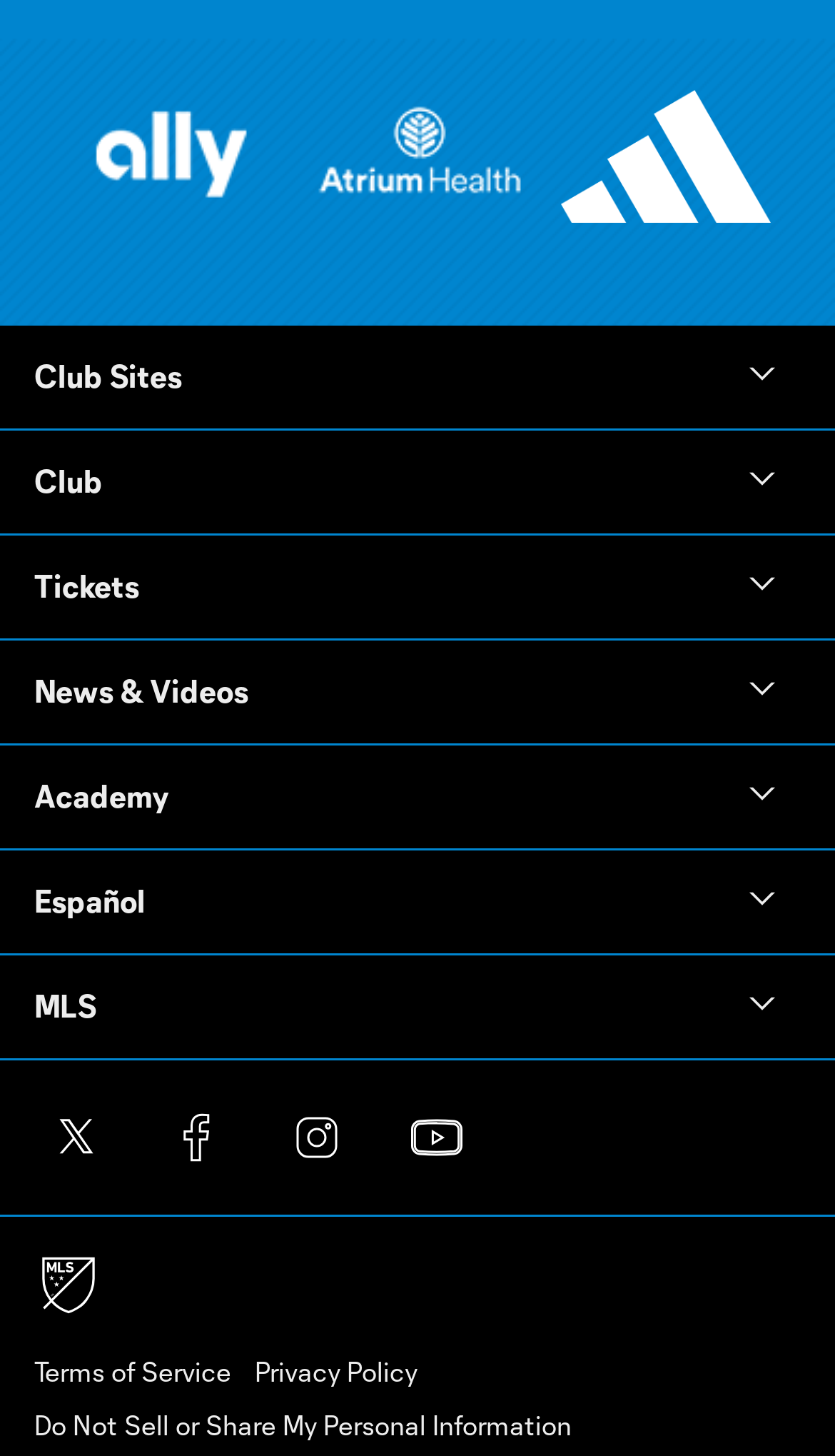Please determine the bounding box coordinates of the element's region to click for the following instruction: "Read the Terms of Service".

[0.041, 0.931, 0.277, 0.952]